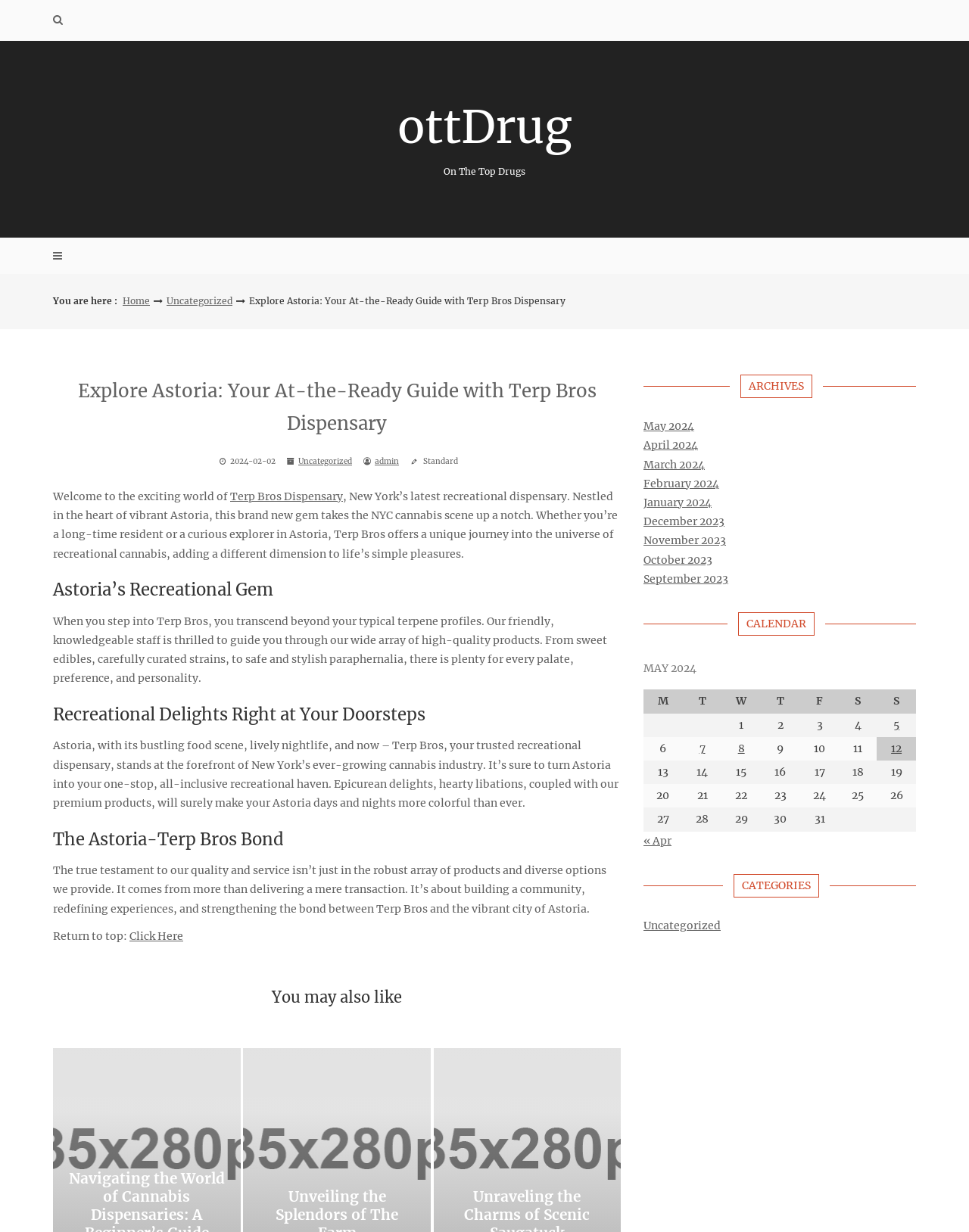What is the theme of the webpage?
Based on the image, give a concise answer in the form of a single word or short phrase.

Cannabis